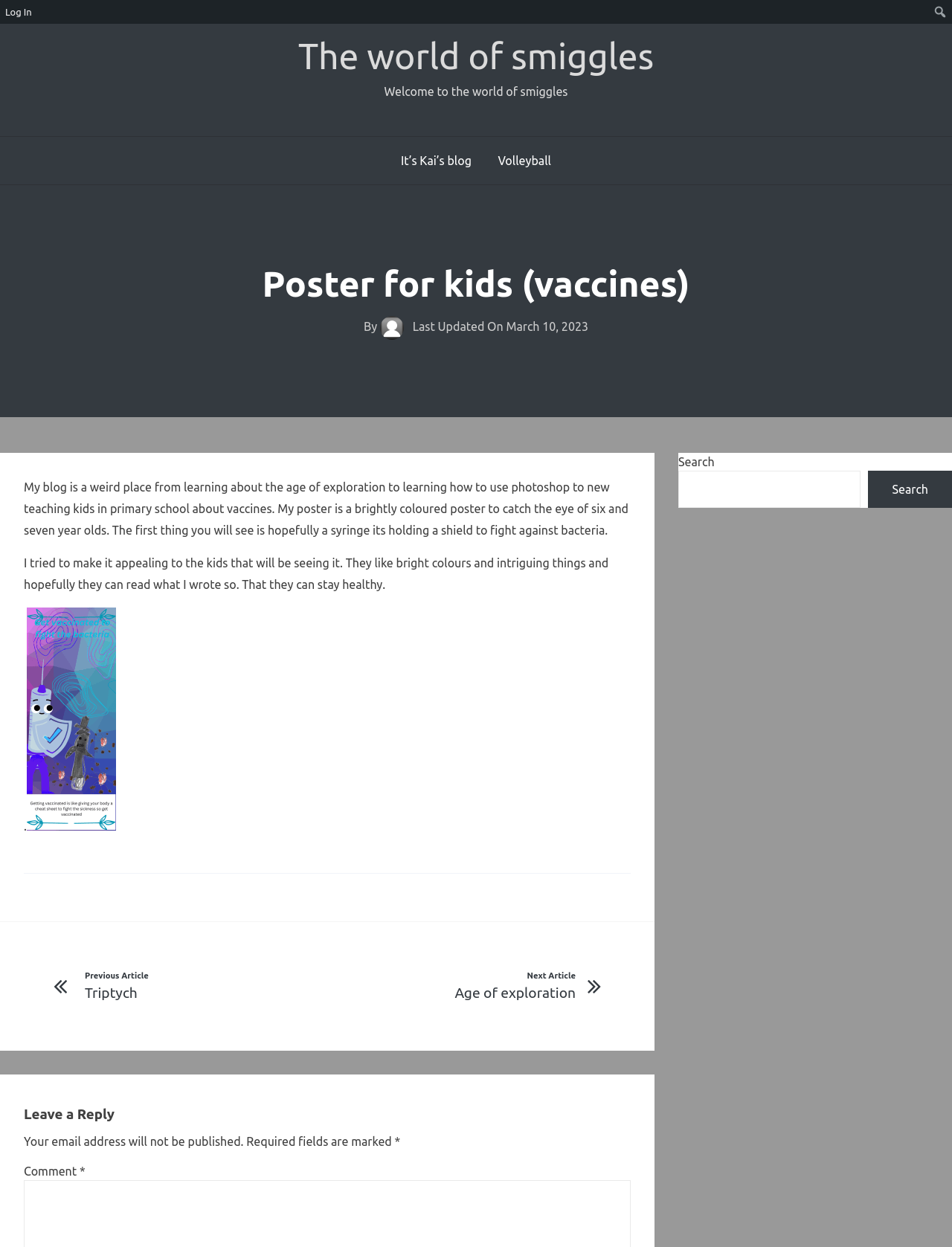Please determine the bounding box coordinates, formatted as (top-left x, top-left y, bottom-right x, bottom-right y), with all values as floating point numbers between 0 and 1. Identify the bounding box of the region described as: parent_node: By

[0.399, 0.257, 0.433, 0.267]